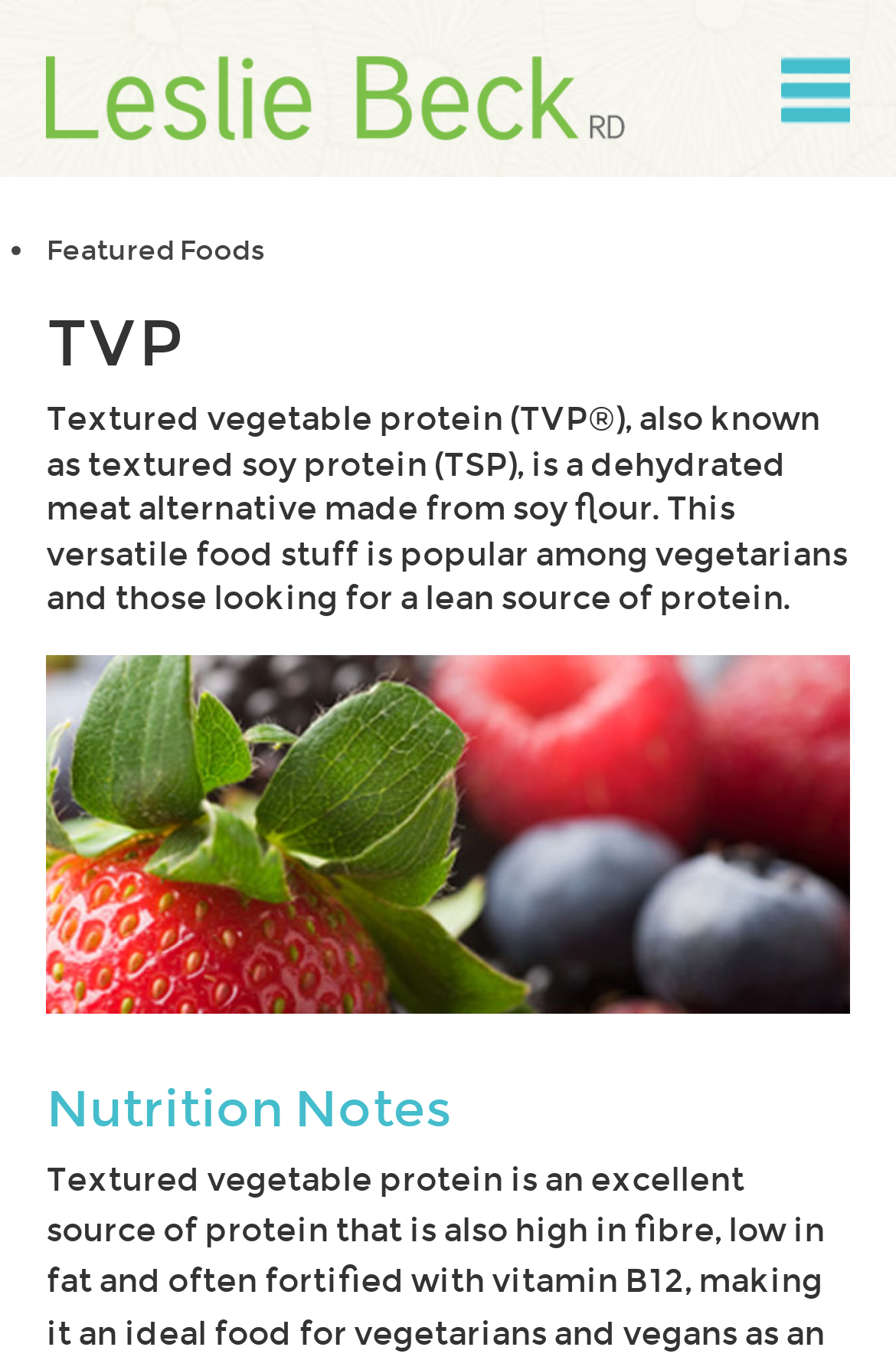Who is the author of this article?
Using the image, elaborate on the answer with as much detail as possible.

The author of this article is Leslie Beck, RD, as indicated by the link 'Leslie Beck, RD' at the top of the webpage.